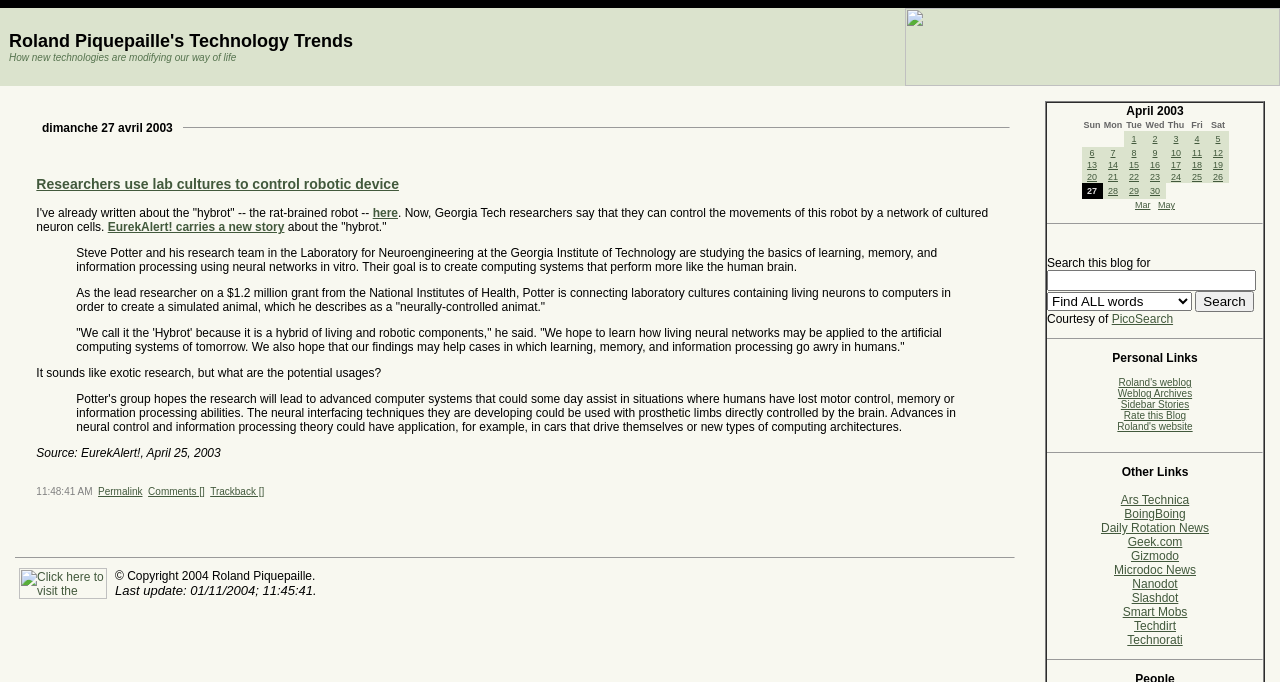Please find the bounding box coordinates for the clickable element needed to perform this instruction: "Read the article about researchers using lab cultures to control robotic devices.".

[0.028, 0.216, 0.784, 0.73]